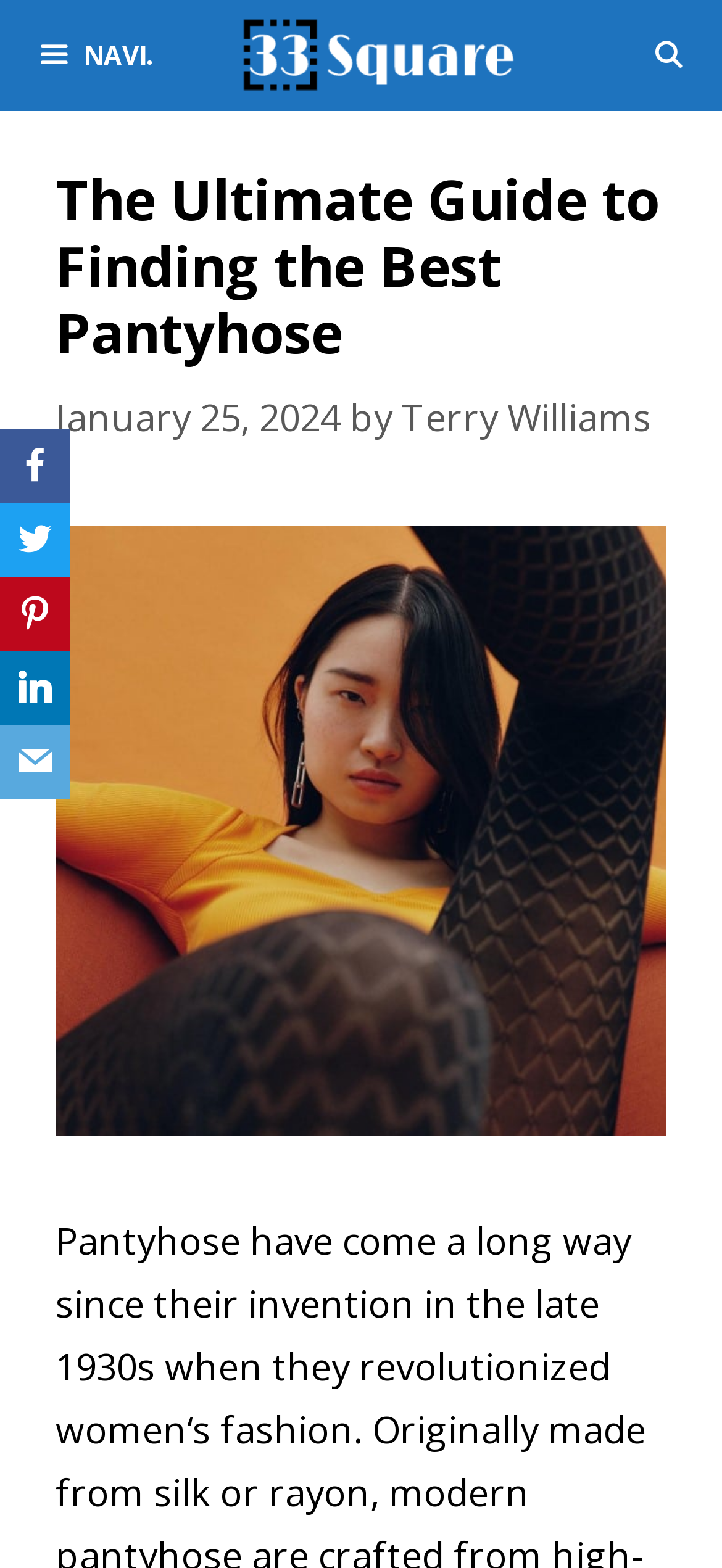Given the description of the UI element: "Terry Williams", predict the bounding box coordinates in the form of [left, top, right, bottom], with each value being a float between 0 and 1.

[0.556, 0.25, 0.903, 0.282]